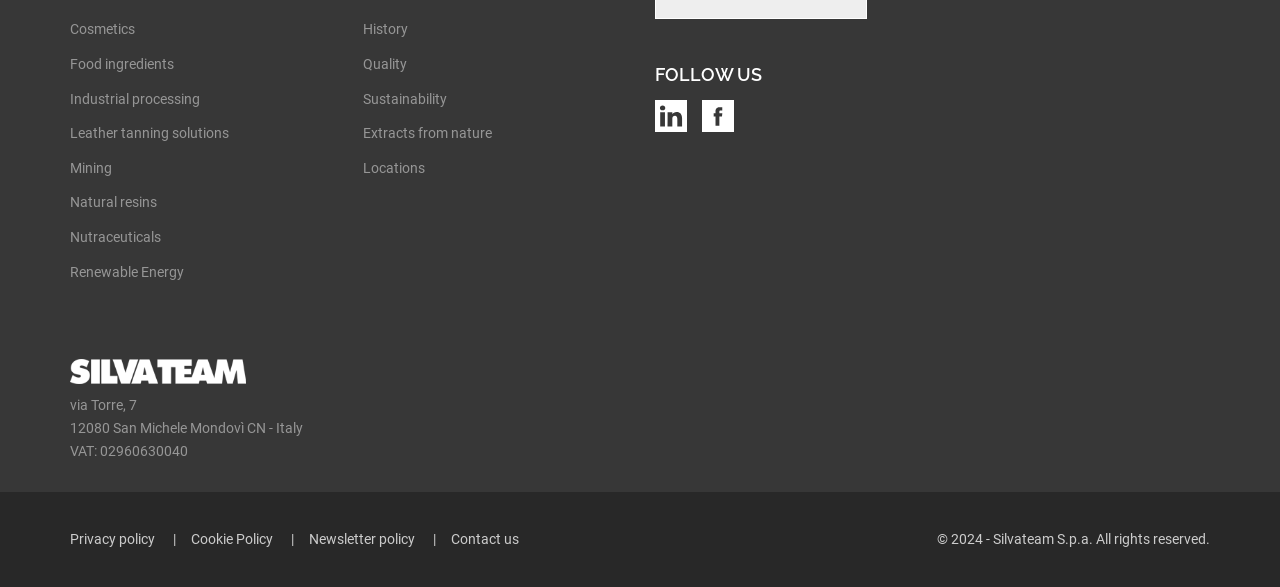What are the main categories of products?
With the help of the image, please provide a detailed response to the question.

By analyzing the links on the webpage, I found that the main categories of products are listed on the left side of the page, including Cosmetics, Food ingredients, Industrial processing, and so on.